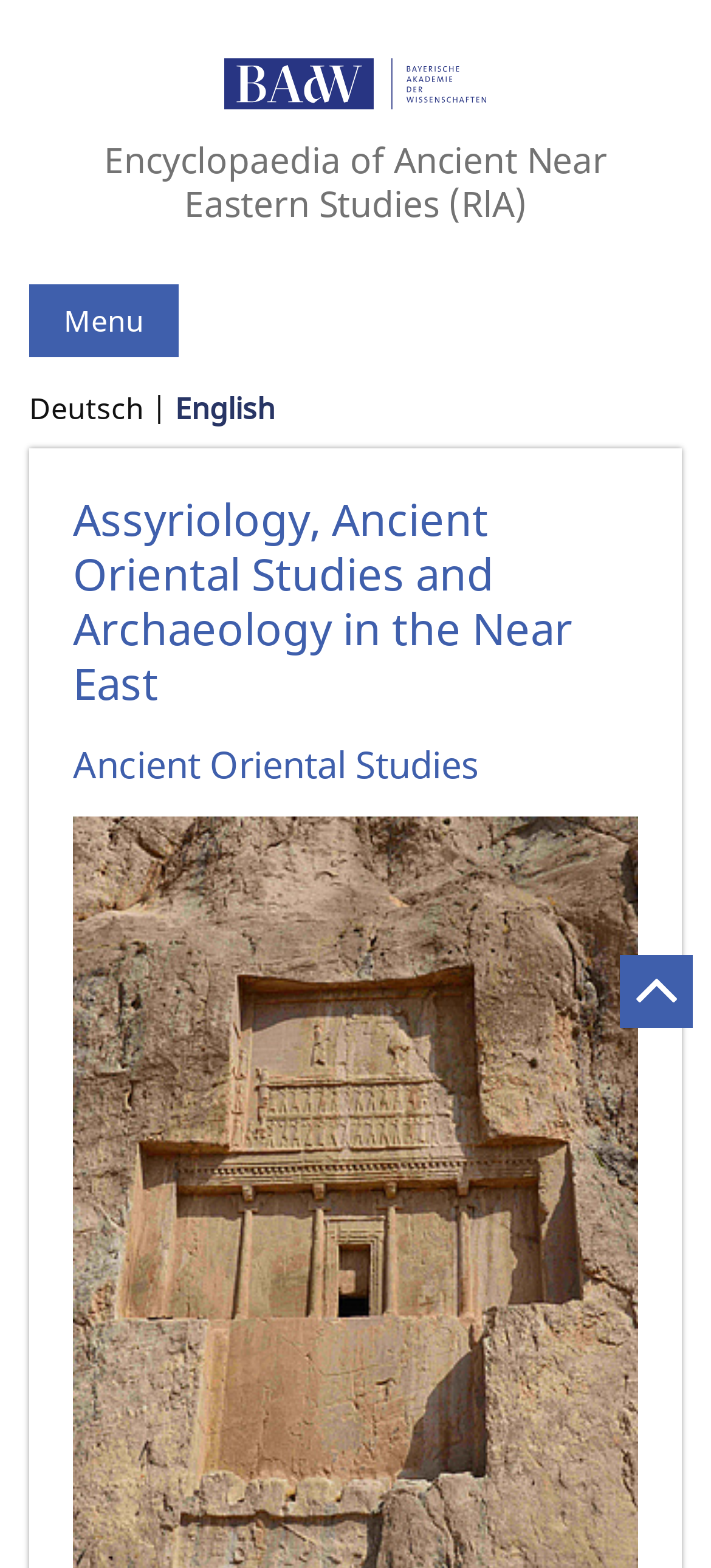Provide a one-word or short-phrase response to the question:
What is the topic of the webpage?

Ancient Near Eastern Studies